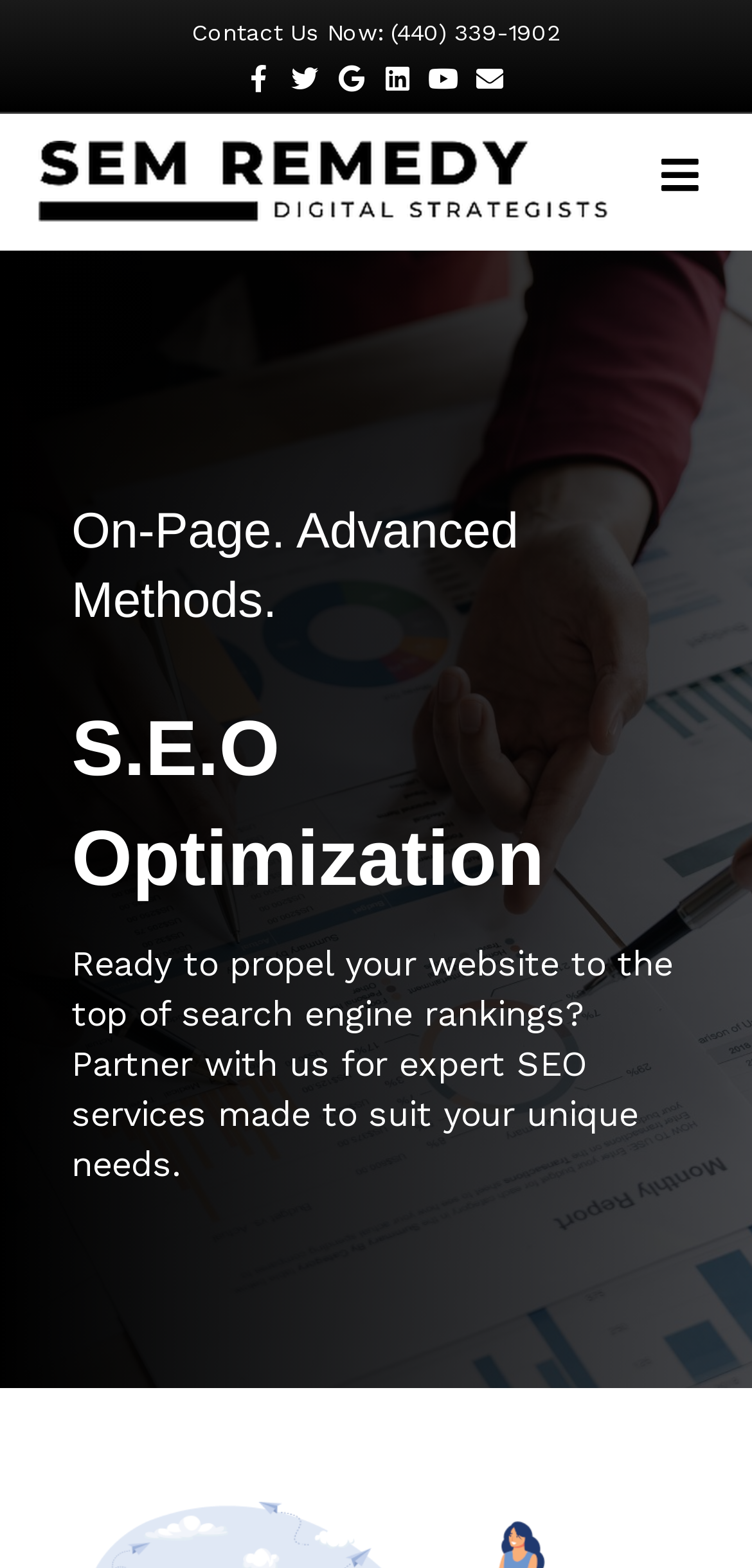Offer a meticulous caption that includes all visible features of the webpage.

The webpage is about Search Engine Optimization (SEO) services, specifically highlighting the company SEM Remedy's expertise in this area. At the top of the page, there is a contact information section with a phone number "Contact Us Now: (440) 339-1902" and a row of social media links, including Facebook, Twitter, Google, Linkedin, and Youtube, followed by an email link. 

Below the contact information, there is a logo of SEM Remedy, which is an image, accompanied by a link to the company's website. To the right of the logo, there is a menu button. 

The main content of the page is divided into three sections. The first section is a heading that reads "On-Page. Advanced Methods." The second section is another heading that reads "S.E.O Optimization". The third section is a paragraph of text that describes the company's SEO services, stating that they can help propel a website to the top of search engine rankings and provide expert services tailored to unique needs.